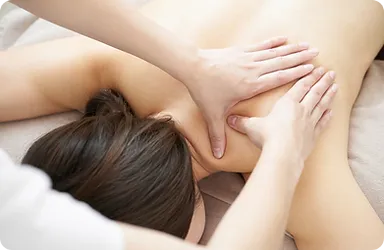Elaborate on all the features and components visible in the image.

The image depicts a relaxing massage session, showcasing a skilled therapist's hands gently applying pressure along the upper back of a client. This therapeutic approach is part of the services offered by Bodyactive Health, which specializes in providing both remedial and relaxation massages, particularly beneficial for individuals experiencing common pregnancy-related discomforts. The setting emphasizes comfort and care, ideal for addressing issues such as sore muscles, back pain, and tension, especially for pregnant clients seeking relief during their journey. The soft, calming environment and techniques employed aim to promote relaxation and alleviate physical stress.